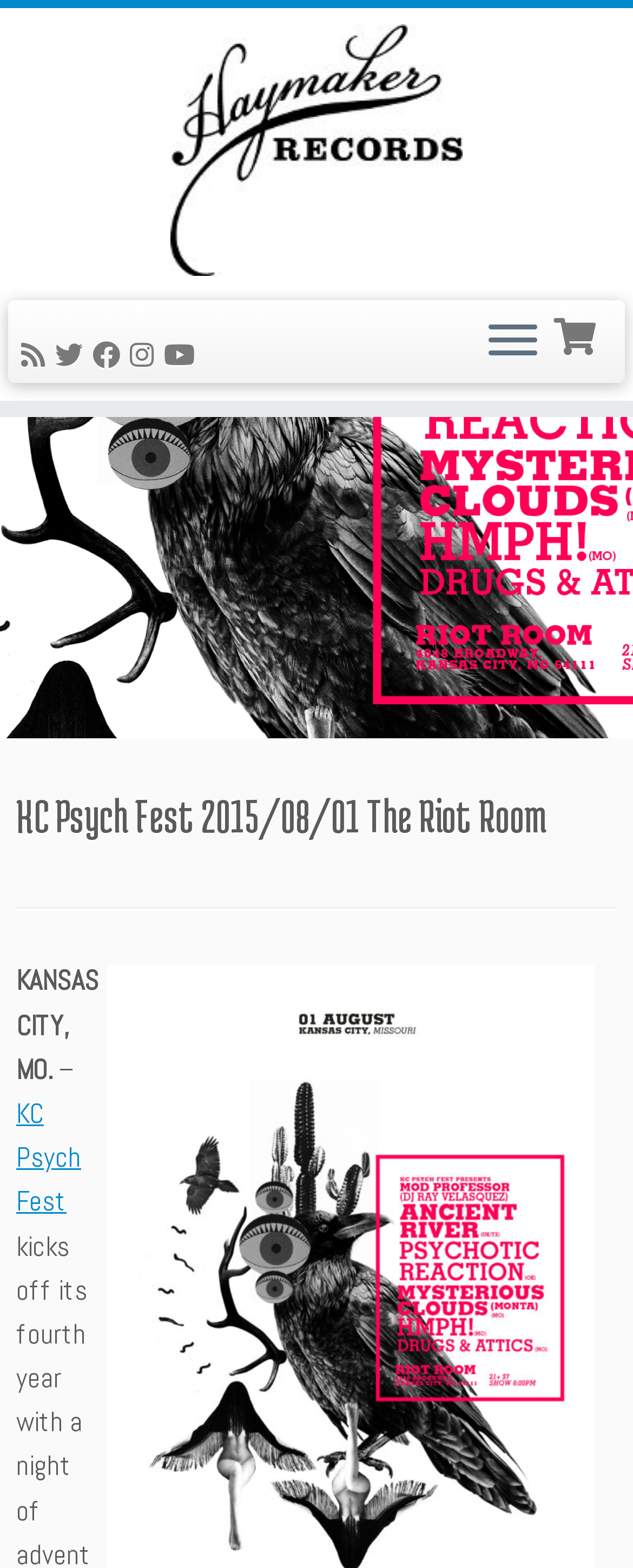Determine the bounding box coordinates for the clickable element required to fulfill the instruction: "Follow Haymaker Records on Facebook". Provide the coordinates as four float numbers between 0 and 1, i.e., [left, top, right, bottom].

[0.146, 0.215, 0.205, 0.238]